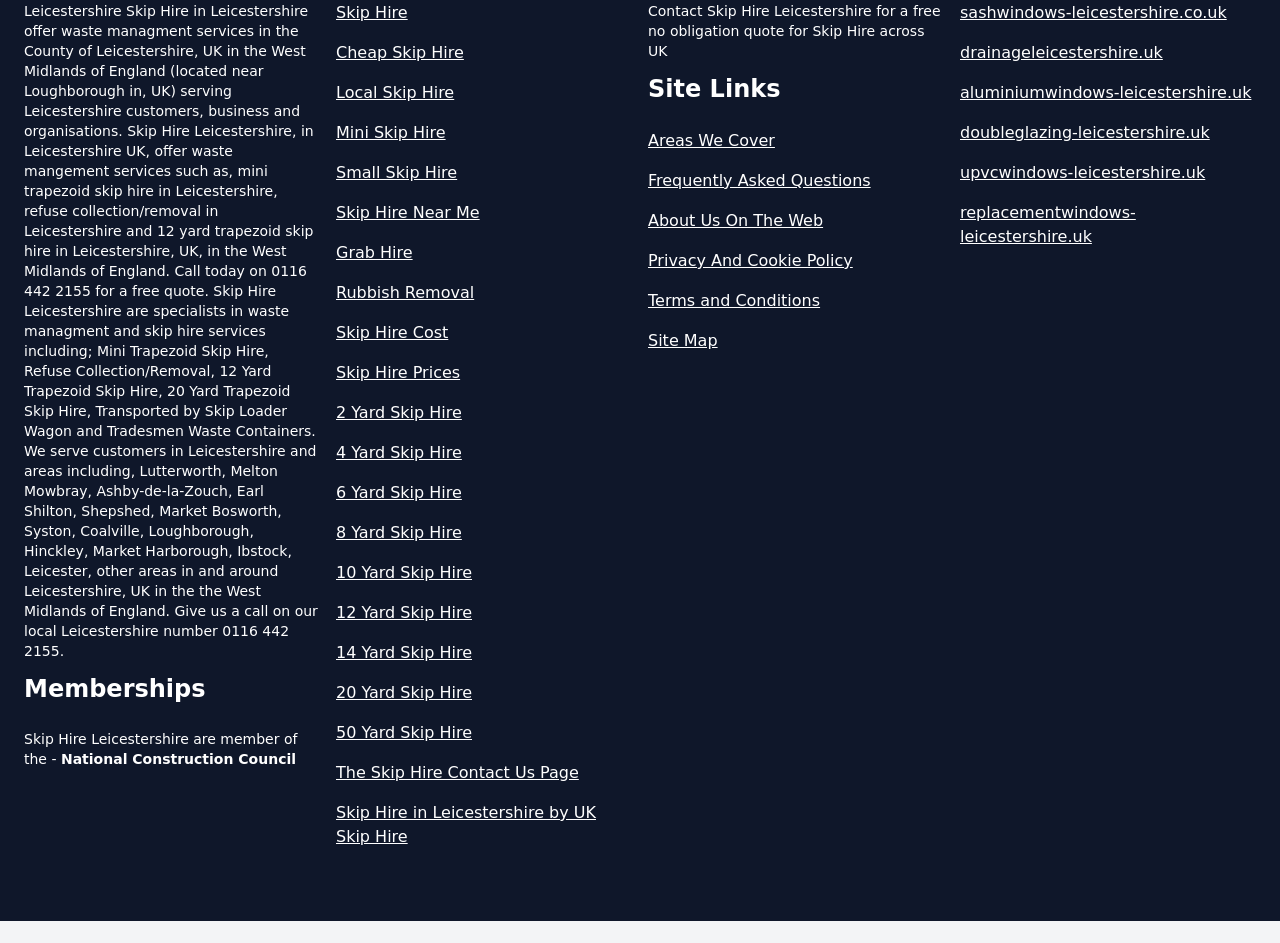Using the webpage screenshot, locate the HTML element that fits the following description and provide its bounding box: "About Us On The Web".

[0.506, 0.222, 0.738, 0.247]